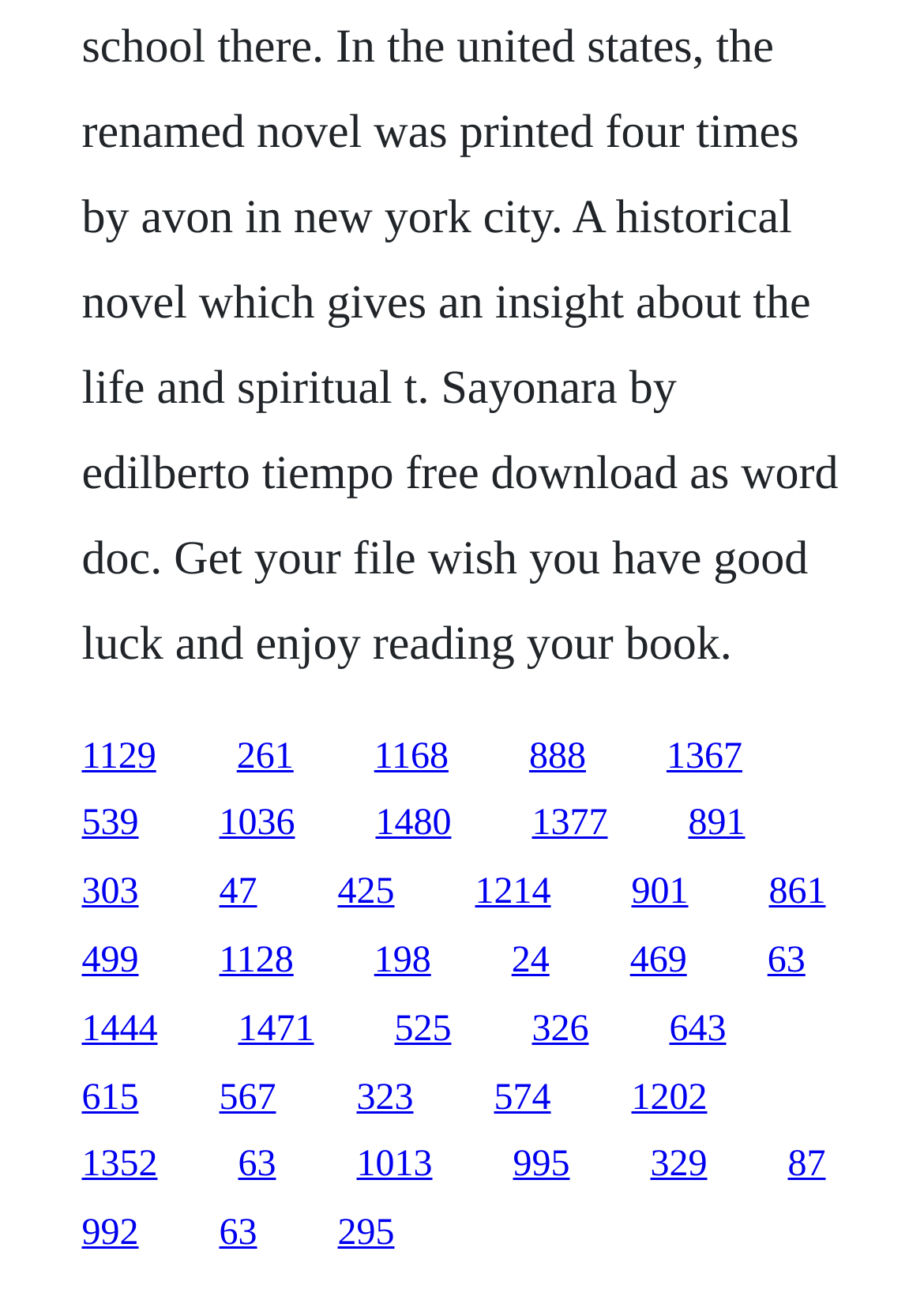How many links have a y1 coordinate greater than 0.7?
Based on the content of the image, thoroughly explain and answer the question.

By examining the y1 coordinates of the bounding boxes of the links, I counted the number of links with a y1 coordinate greater than 0.7, which is 15 in total.